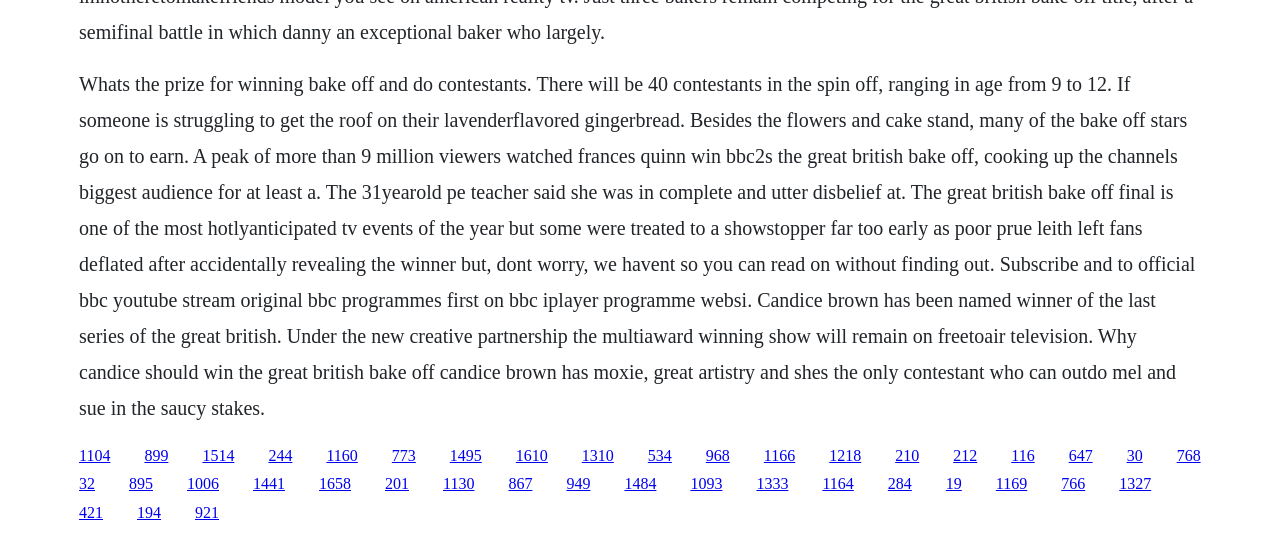Find the bounding box coordinates of the clickable area that will achieve the following instruction: "Click the link to learn more about the Great British Bake Off final".

[0.351, 0.833, 0.376, 0.865]